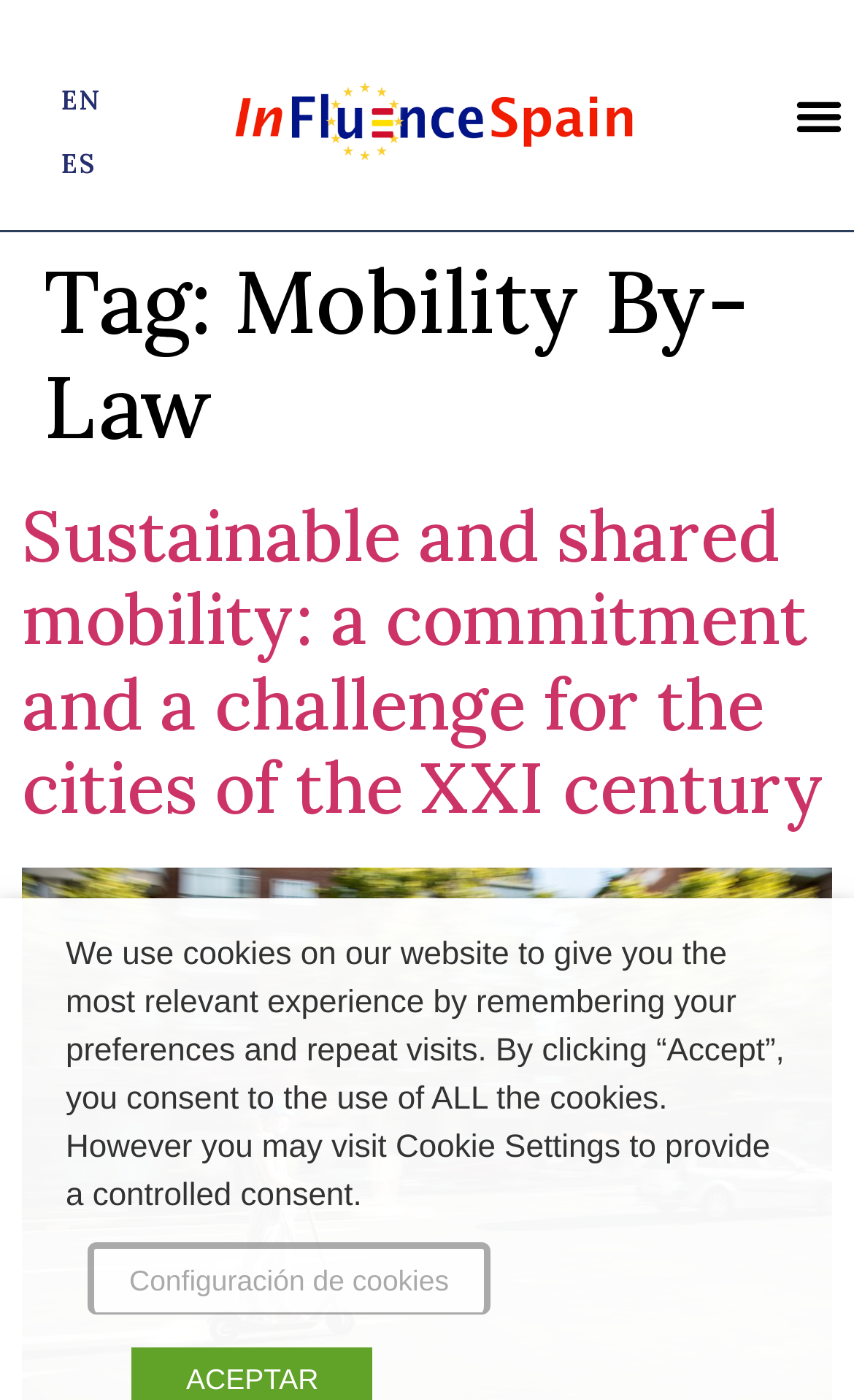Please find the bounding box coordinates (top-left x, top-left y, bottom-right x, bottom-right y) in the screenshot for the UI element described as follows: EN

[0.046, 0.053, 0.141, 0.091]